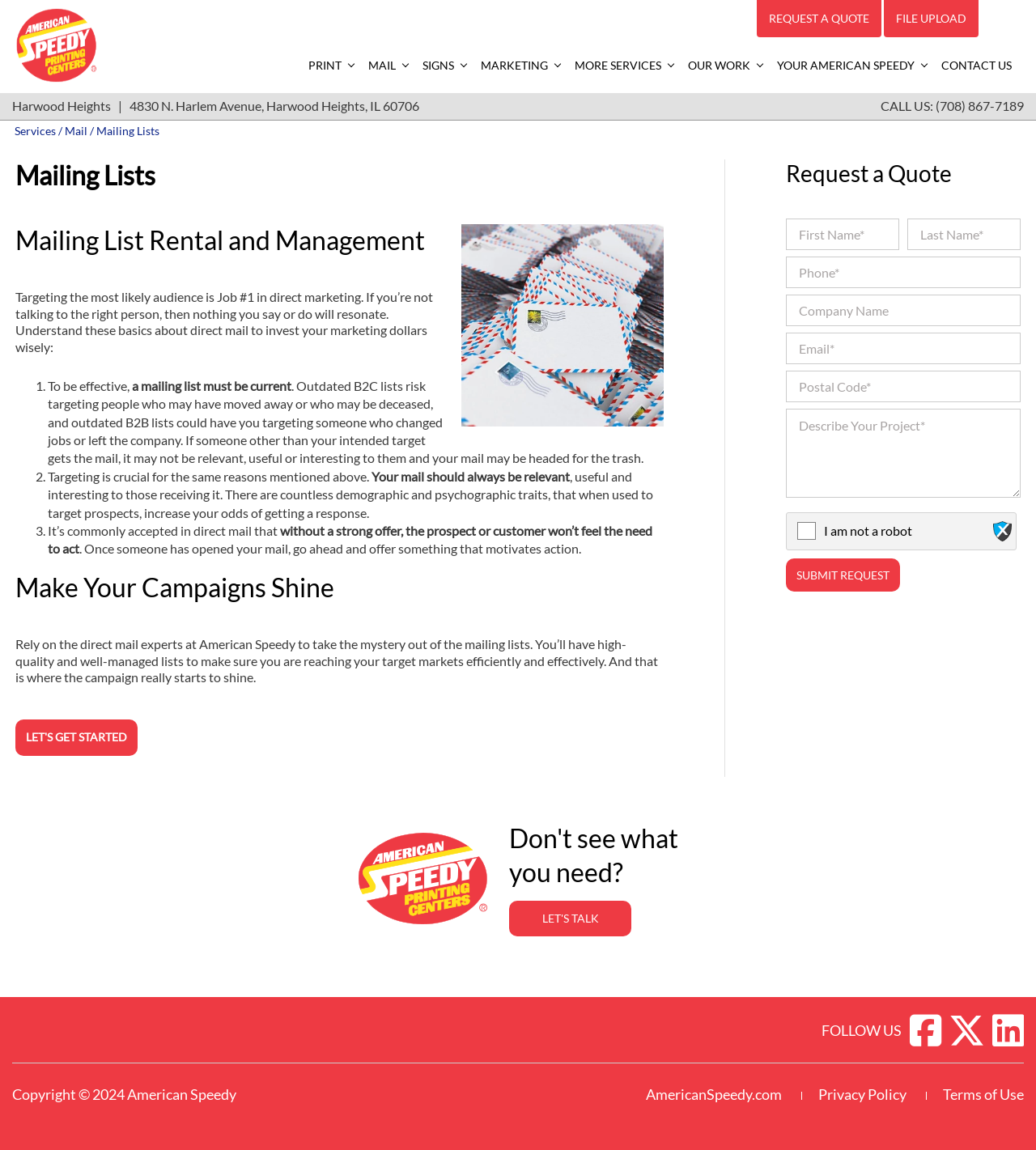Determine the bounding box coordinates of the target area to click to execute the following instruction: "Get mail services."

[0.344, 0.032, 0.394, 0.081]